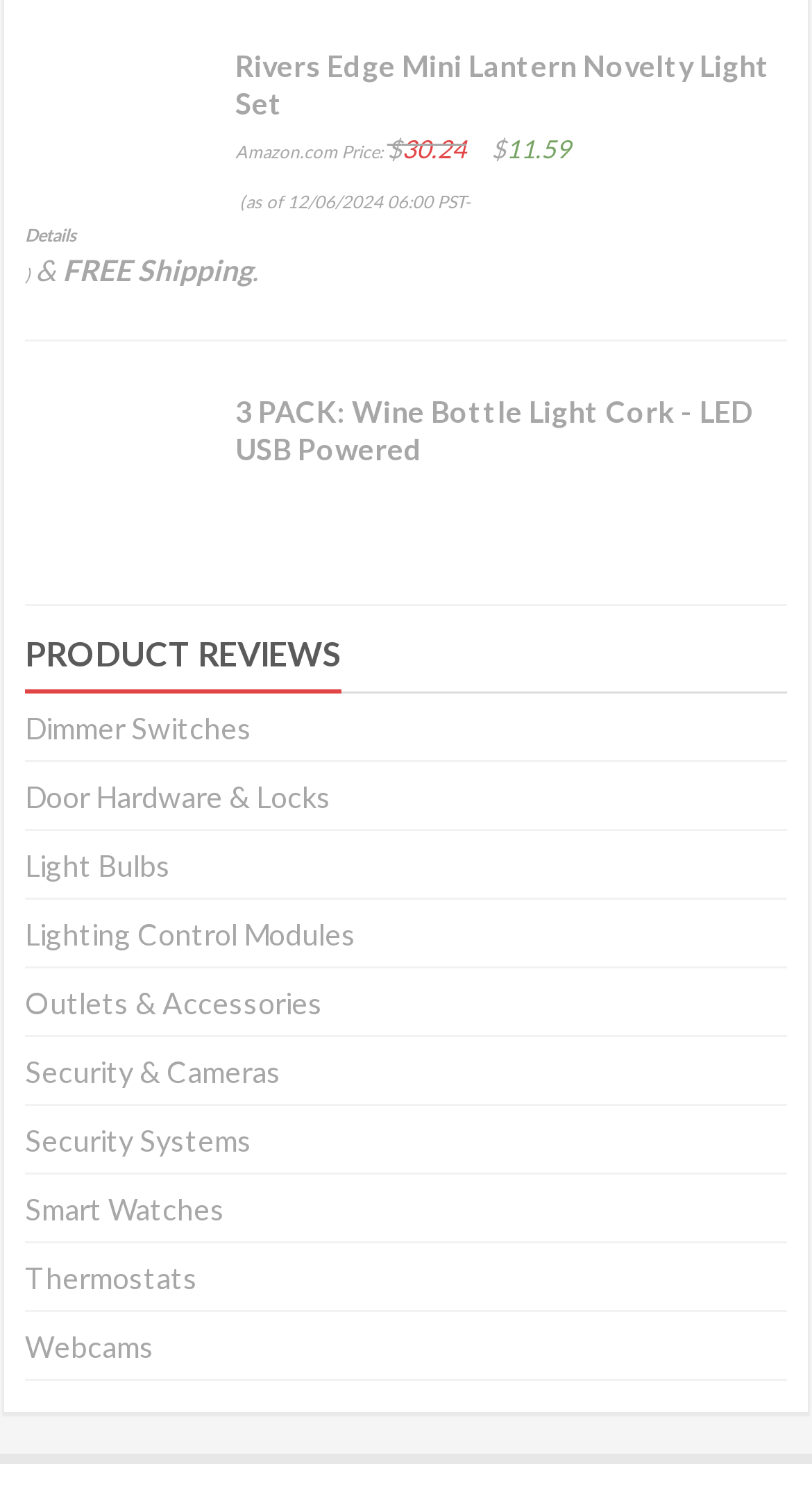Please identify the bounding box coordinates of the clickable area that will fulfill the following instruction: "Learn more about Security Systems". The coordinates should be in the format of four float numbers between 0 and 1, i.e., [left, top, right, bottom].

[0.031, 0.746, 0.31, 0.77]